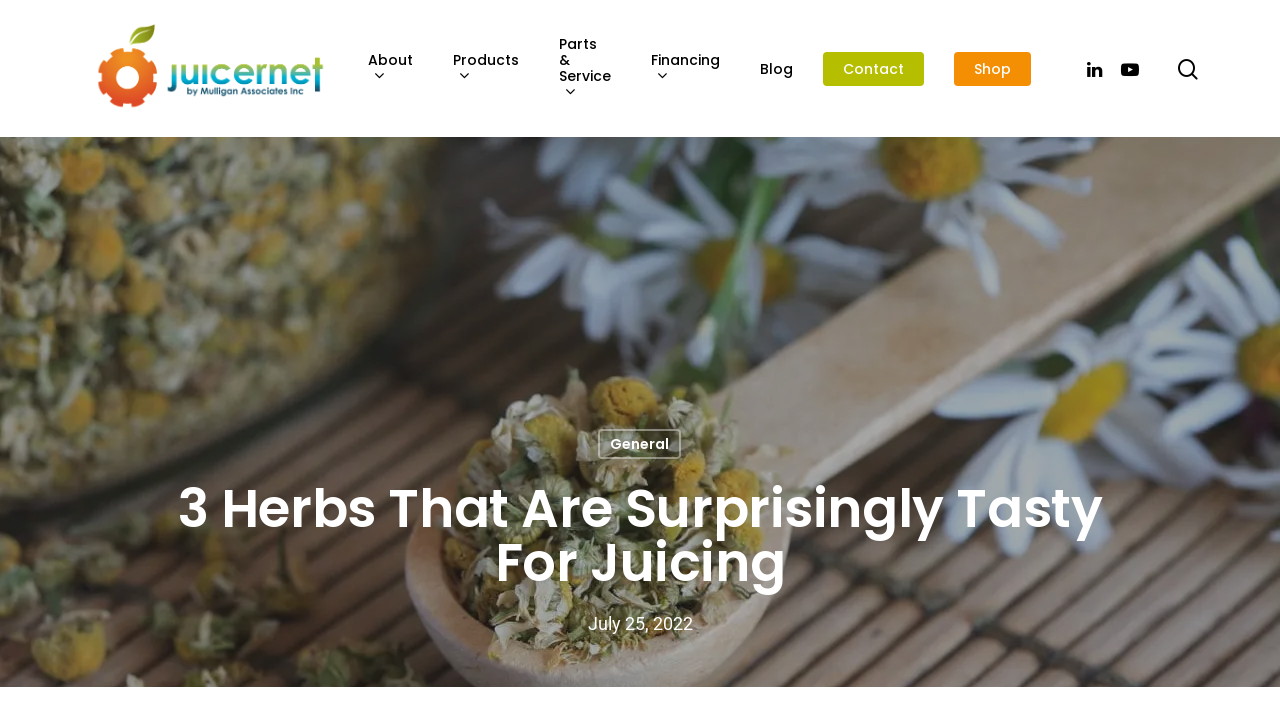Bounding box coordinates should be provided in the format (top-left x, top-left y, bottom-right x, bottom-right y) with all values between 0 and 1. Identify the bounding box for this UI element: Financing

[0.497, 0.072, 0.582, 0.117]